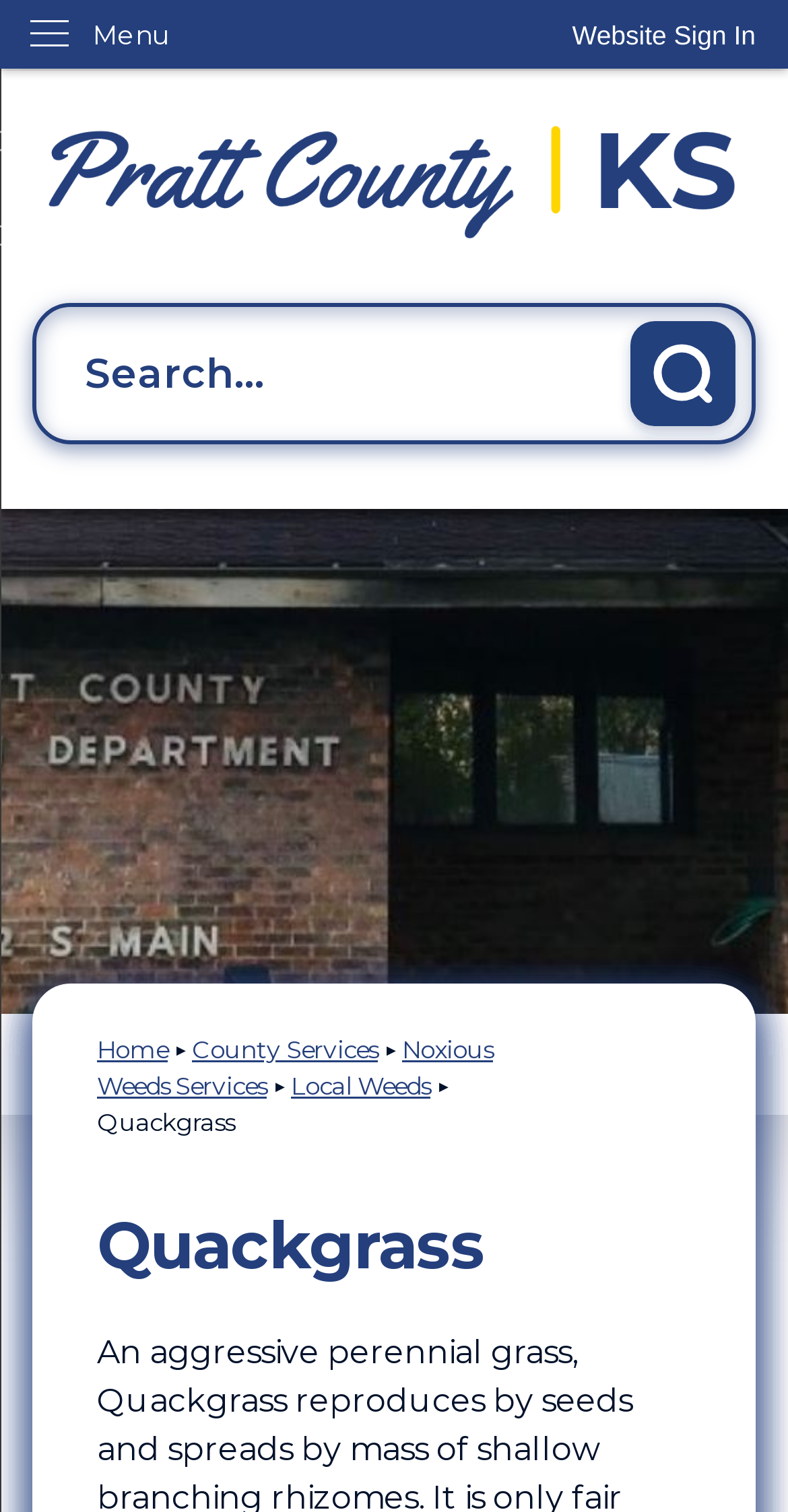Locate the bounding box coordinates of the area that needs to be clicked to fulfill the following instruction: "Go to Pratt County KS Homepage". The coordinates should be in the format of four float numbers between 0 and 1, namely [left, top, right, bottom].

[0.041, 0.068, 0.959, 0.157]